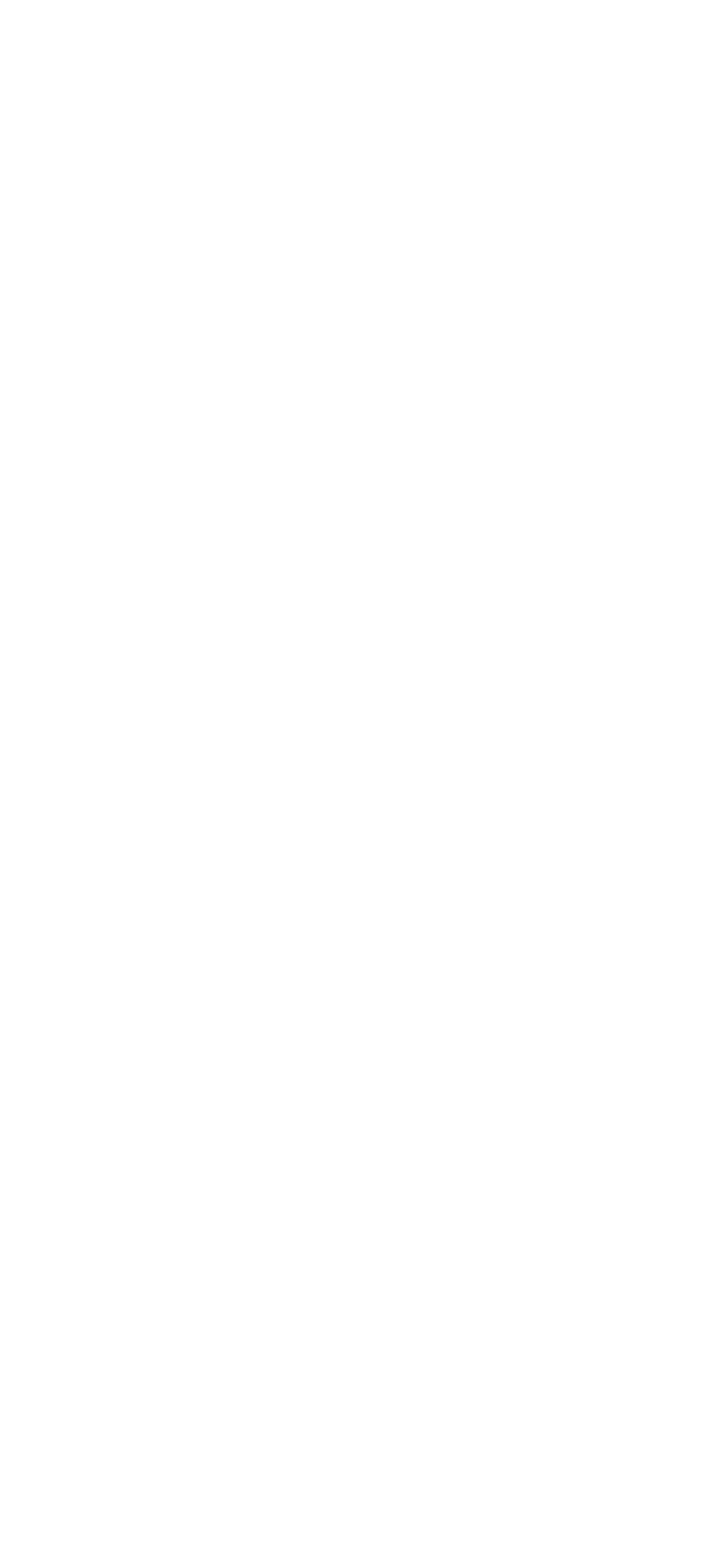Give the bounding box coordinates for the element described by: "Purchase terms & conditions".

[0.051, 0.434, 0.562, 0.464]